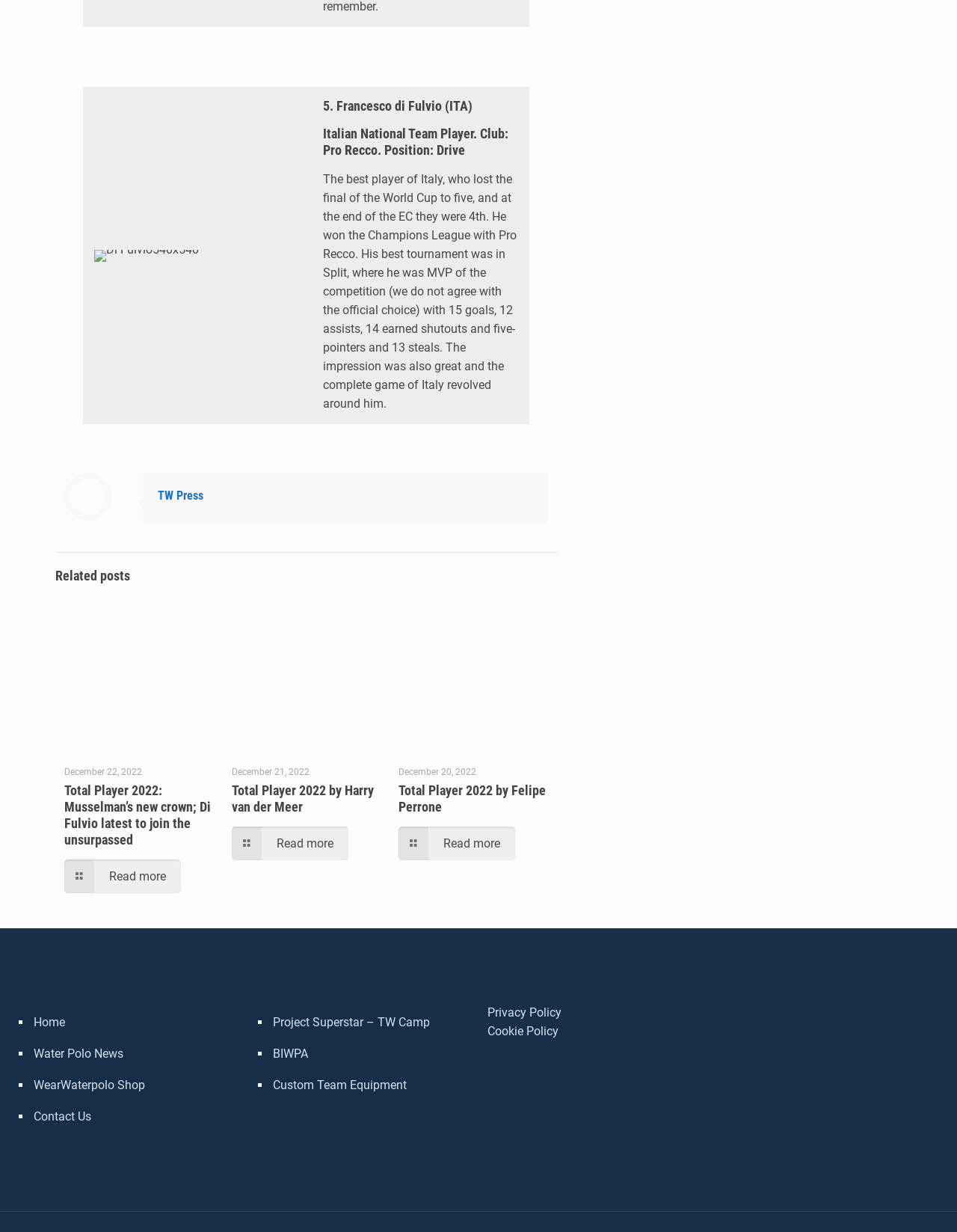What is the name of the Italian National Team Player?
Carefully analyze the image and provide a detailed answer to the question.

The answer can be found in the heading element with the text '5. Francesco di Fulvio (ITA)' which is located at the top of the webpage, indicating that the webpage is about this player.